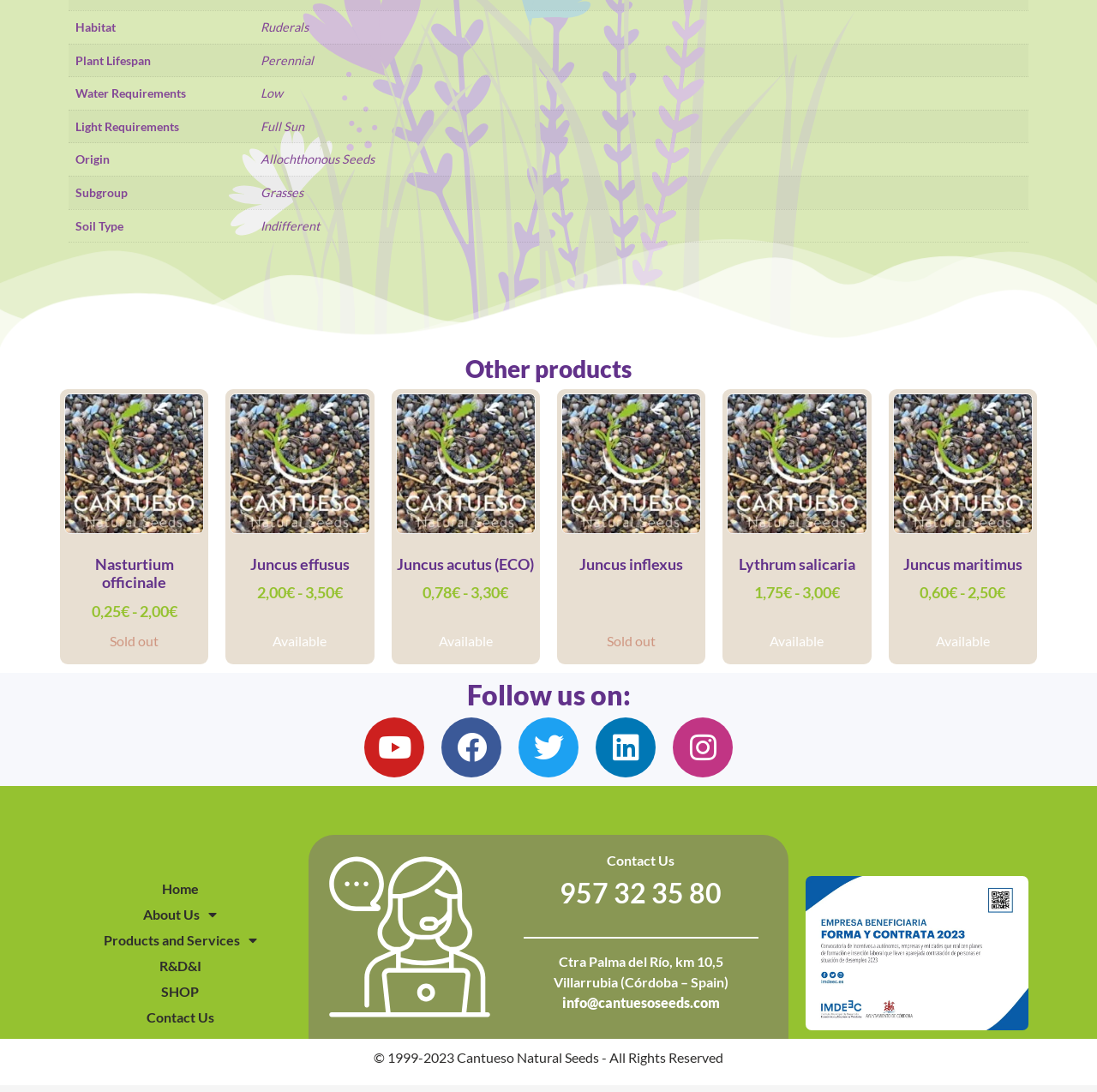Determine the coordinates of the bounding box for the clickable area needed to execute this instruction: "View the 'Juncus maritimus' product details".

[0.814, 0.501, 0.941, 0.533]